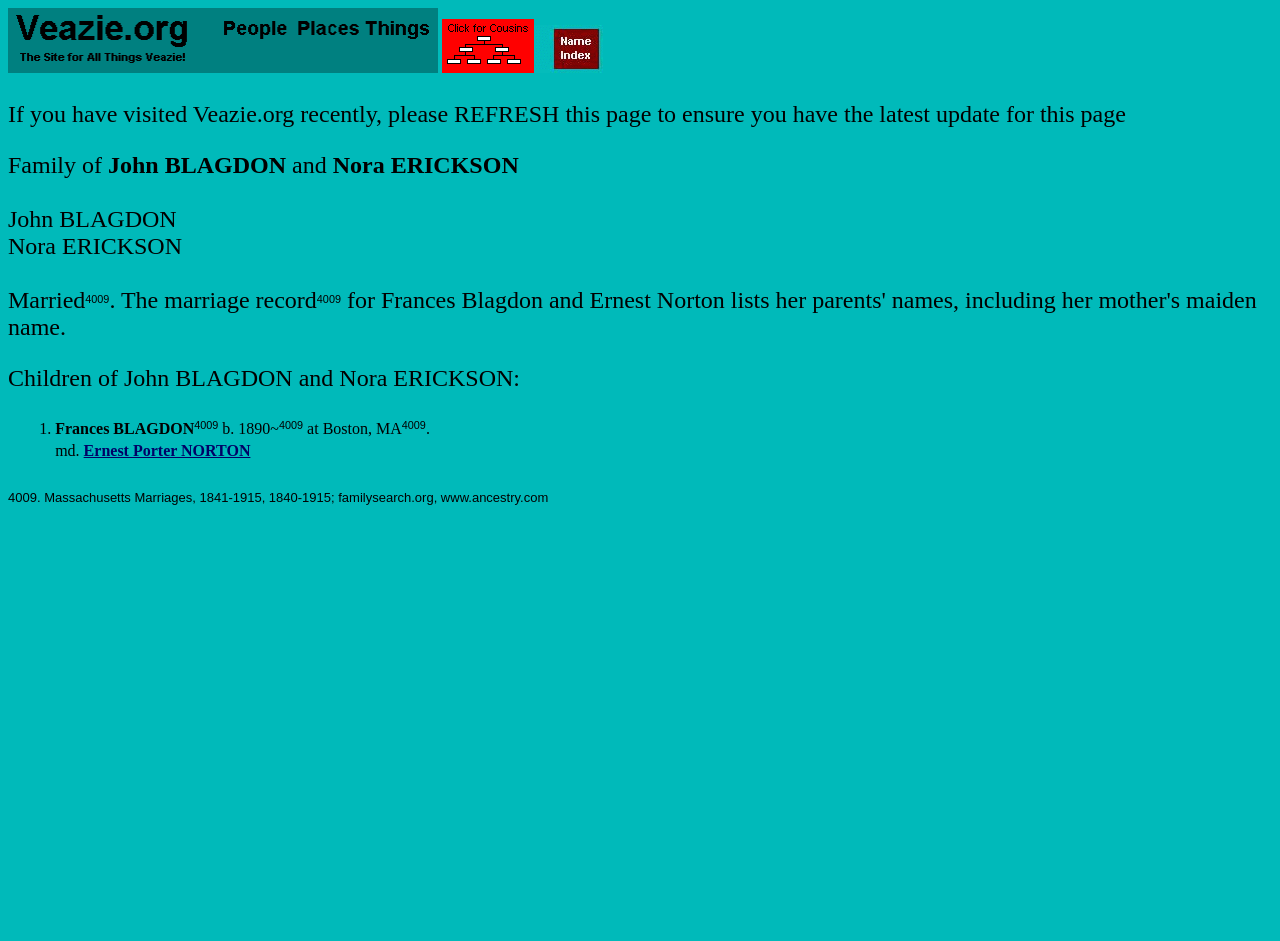Identify the bounding box of the UI element that matches this description: "Ernest Porter NORTON".

[0.065, 0.47, 0.196, 0.488]